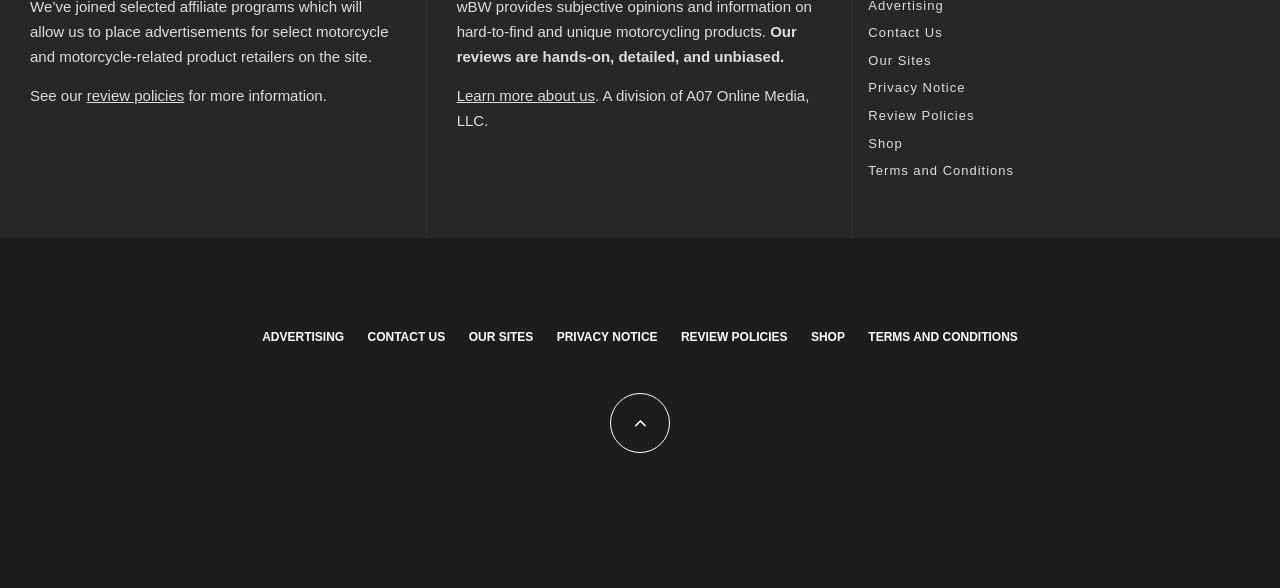How many links are there in the footer section?
Look at the screenshot and respond with a single word or phrase.

9